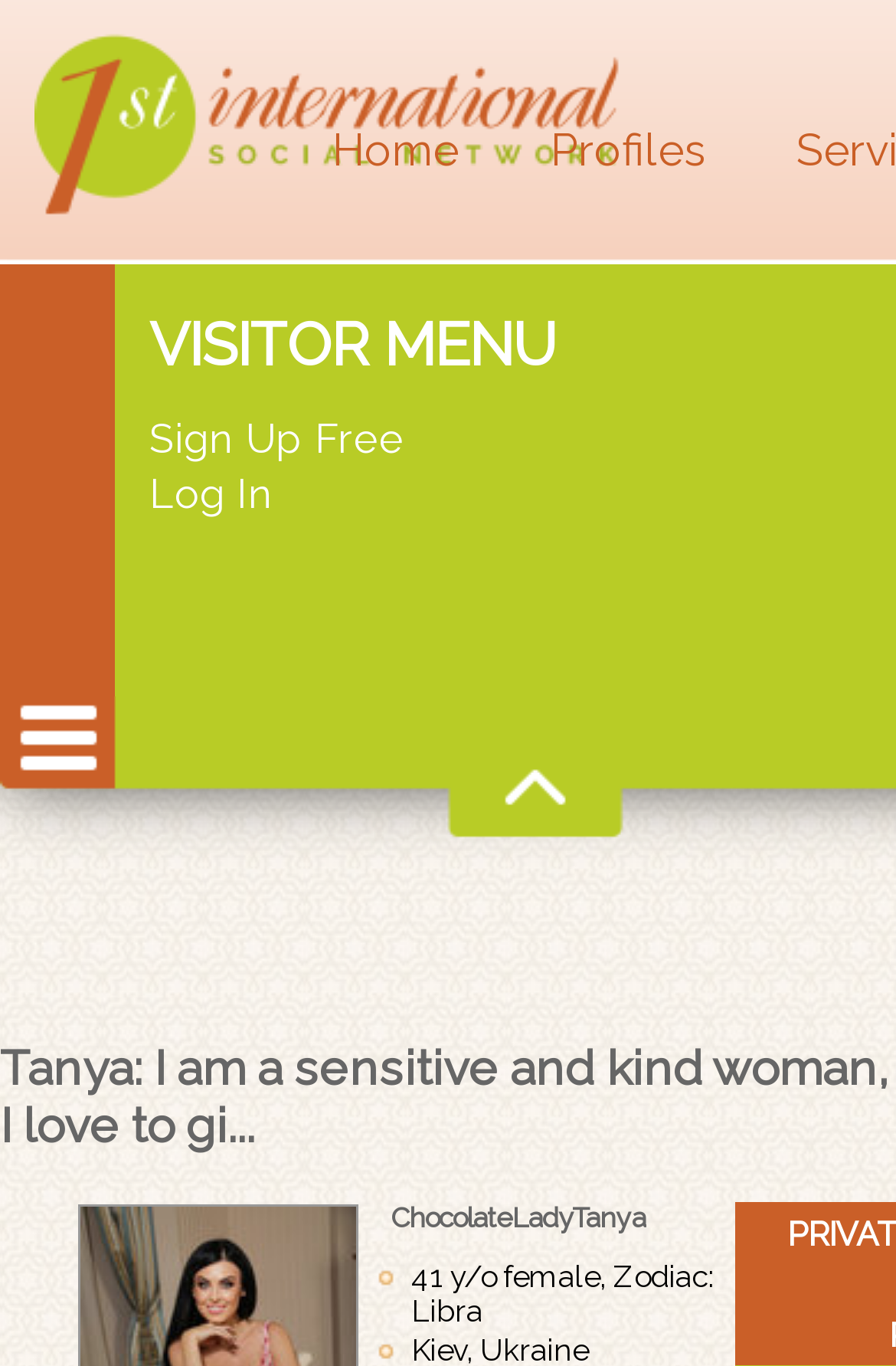Please specify the bounding box coordinates in the format (top-left x, top-left y, bottom-right x, bottom-right y), with values ranging from 0 to 1. Identify the bounding box for the UI component described as follows: aria-label="Pinterest" title="Pinterest"

None